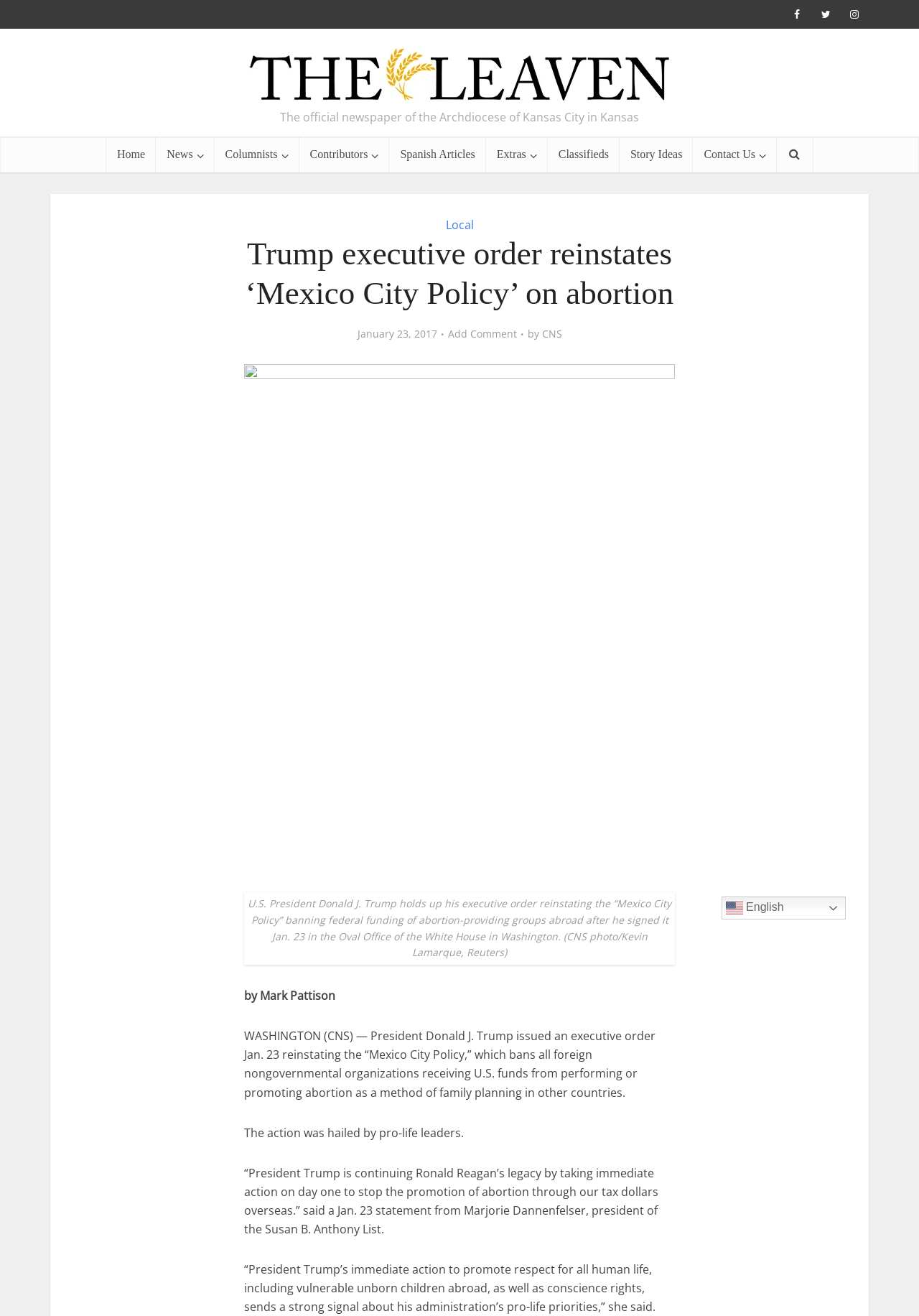What is the topic of the article?
Using the image as a reference, deliver a detailed and thorough answer to the question.

I found the answer by reading the headline of the article, which mentions the 'Mexico City Policy' and abortion. The article appears to be discussing President Trump's executive order related to abortion.